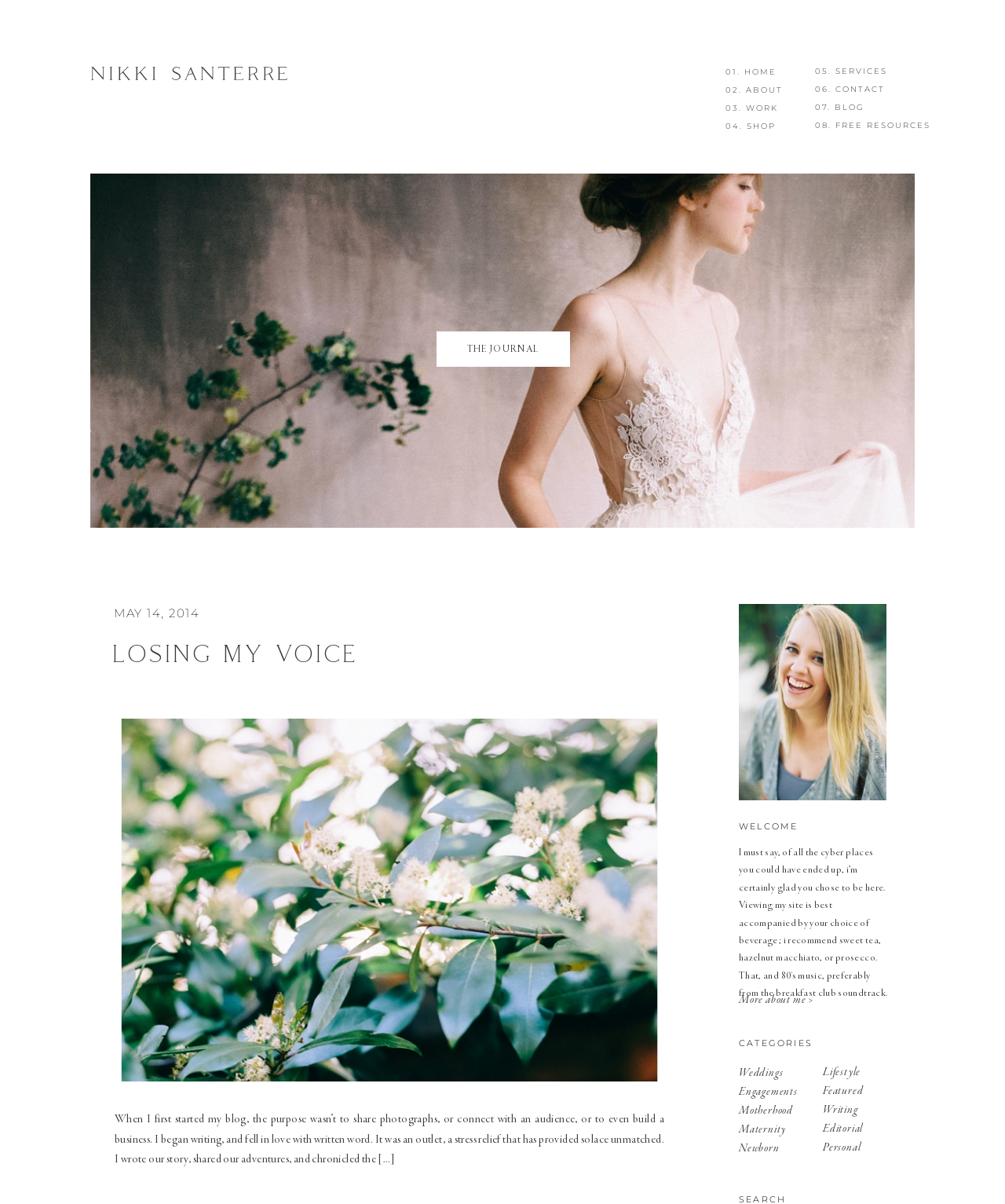How many sub-links are under 'THE JOURNAL'?
Kindly give a detailed and elaborate answer to the question.

I counted the number of link elements under the 'THE JOURNAL' heading, which are 'More about me >', 'Personal', 'Editorial', 'Writing', 'Featured', and 'Lifestyle', and there are 6 in total.